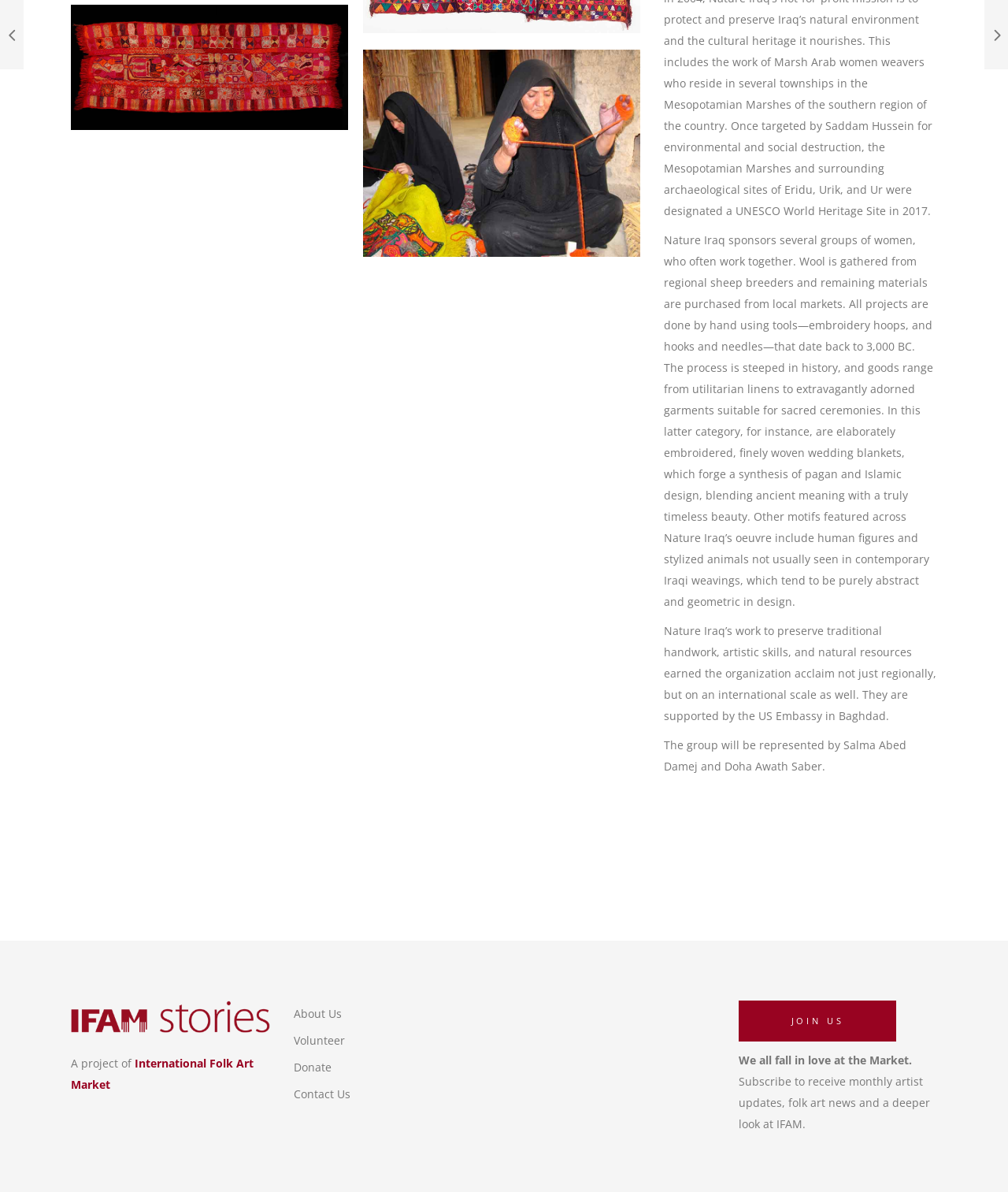Please determine the bounding box coordinates, formatted as (top-left x, top-left y, bottom-right x, bottom-right y), with all values as floating point numbers between 0 and 1. Identify the bounding box of the region described as: About Us

[0.291, 0.844, 0.339, 0.856]